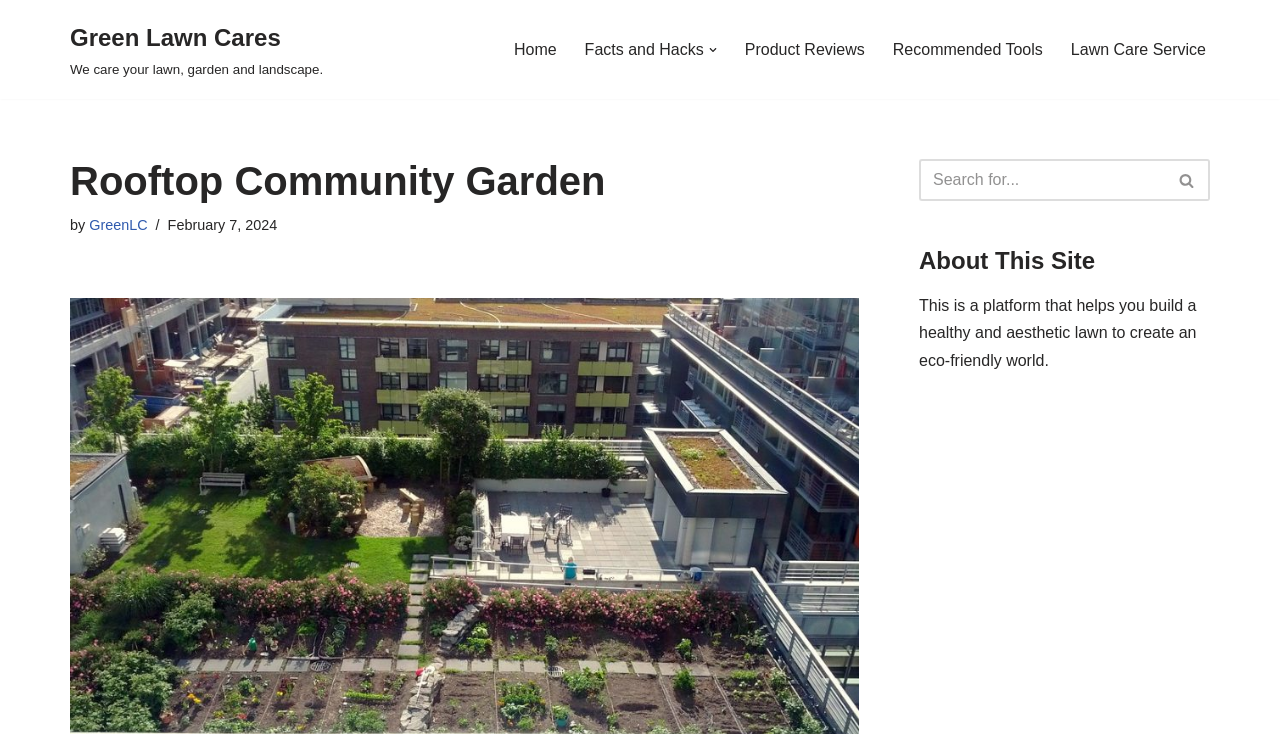Given the element description, predict the bounding box coordinates in the format (top-left x, top-left y, bottom-right x, bottom-right y), using floating point numbers between 0 and 1: Skip to content

[0.0, 0.044, 0.023, 0.071]